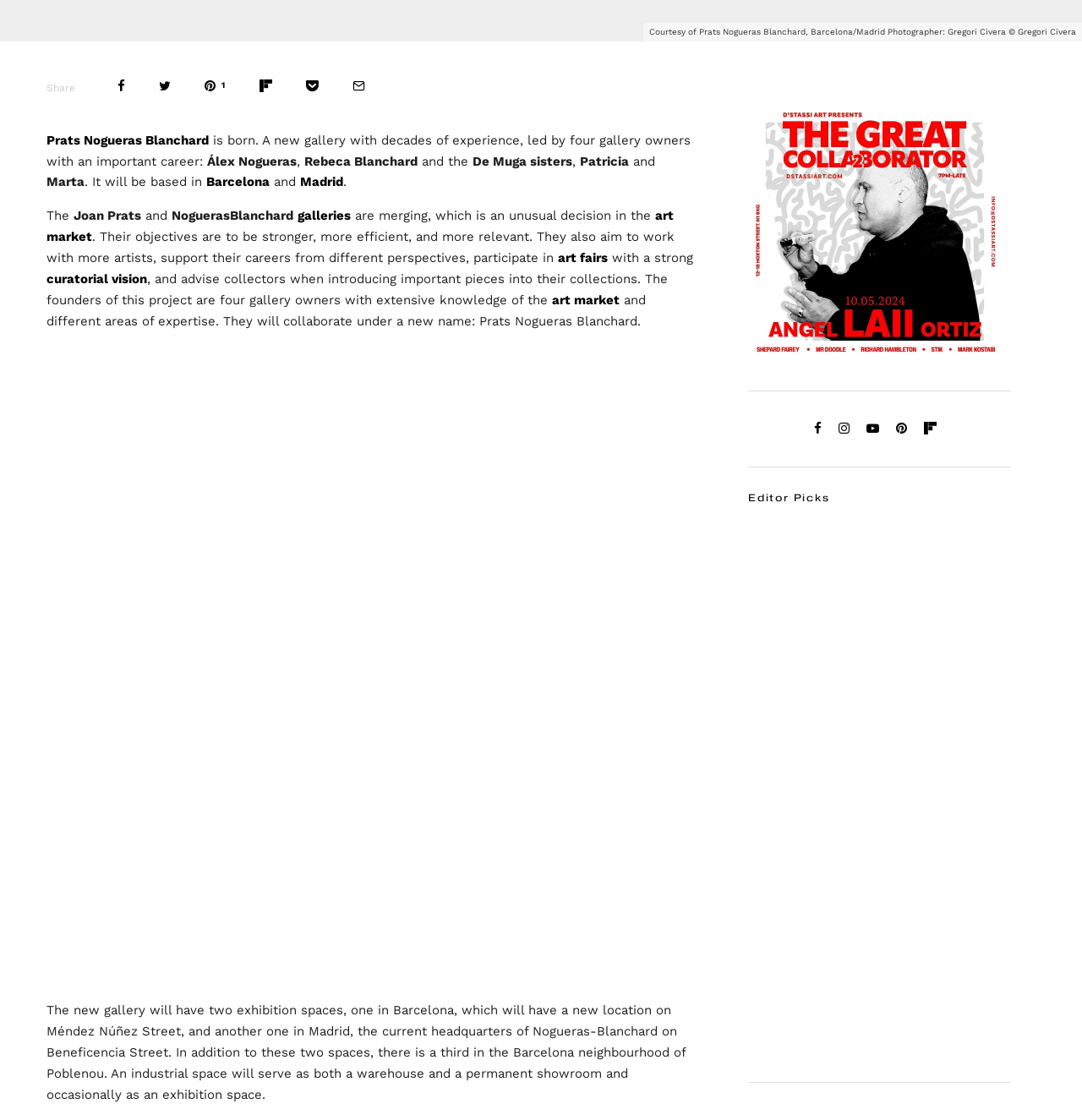Determine the coordinates of the bounding box for the clickable area needed to execute this instruction: "Explore the Editor Picks section".

[0.691, 0.44, 0.934, 0.451]